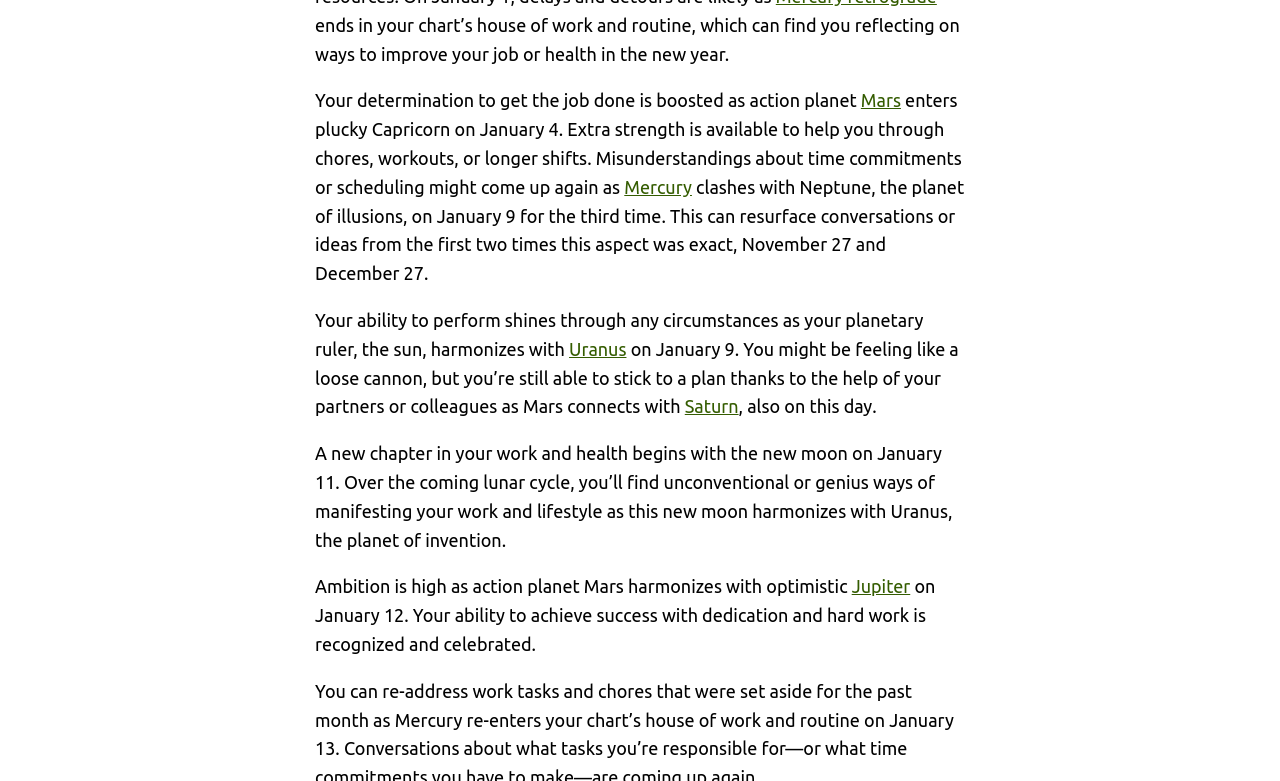What is the date of the new moon that begins a new chapter in work and health?
Using the image as a reference, answer the question in detail.

The text states, 'A new chapter in your work and health begins with the new moon on January 11', which indicates that the new moon that marks the beginning of a new chapter in work and health is on January 11.